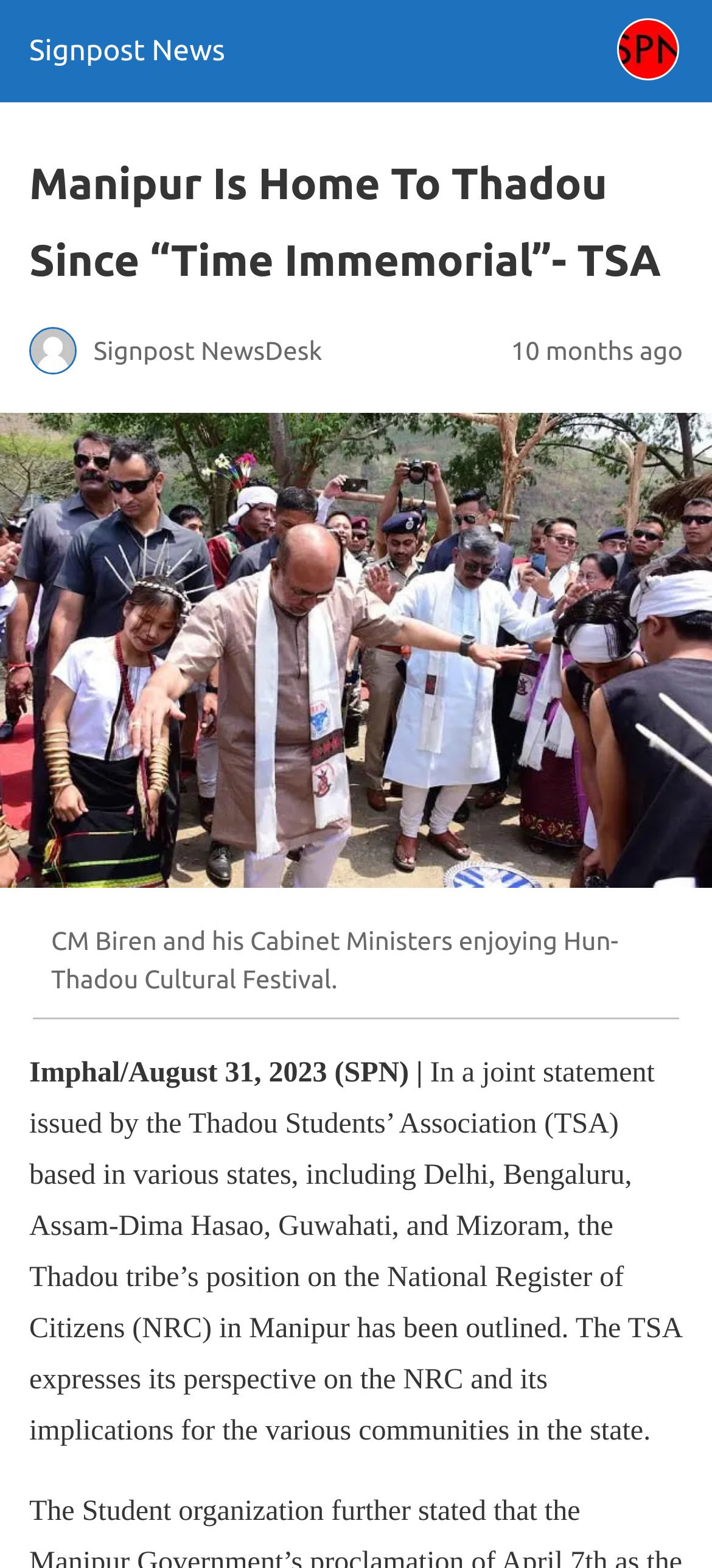Where is the news article from?
Refer to the image and provide a one-word or short phrase answer.

Imphal